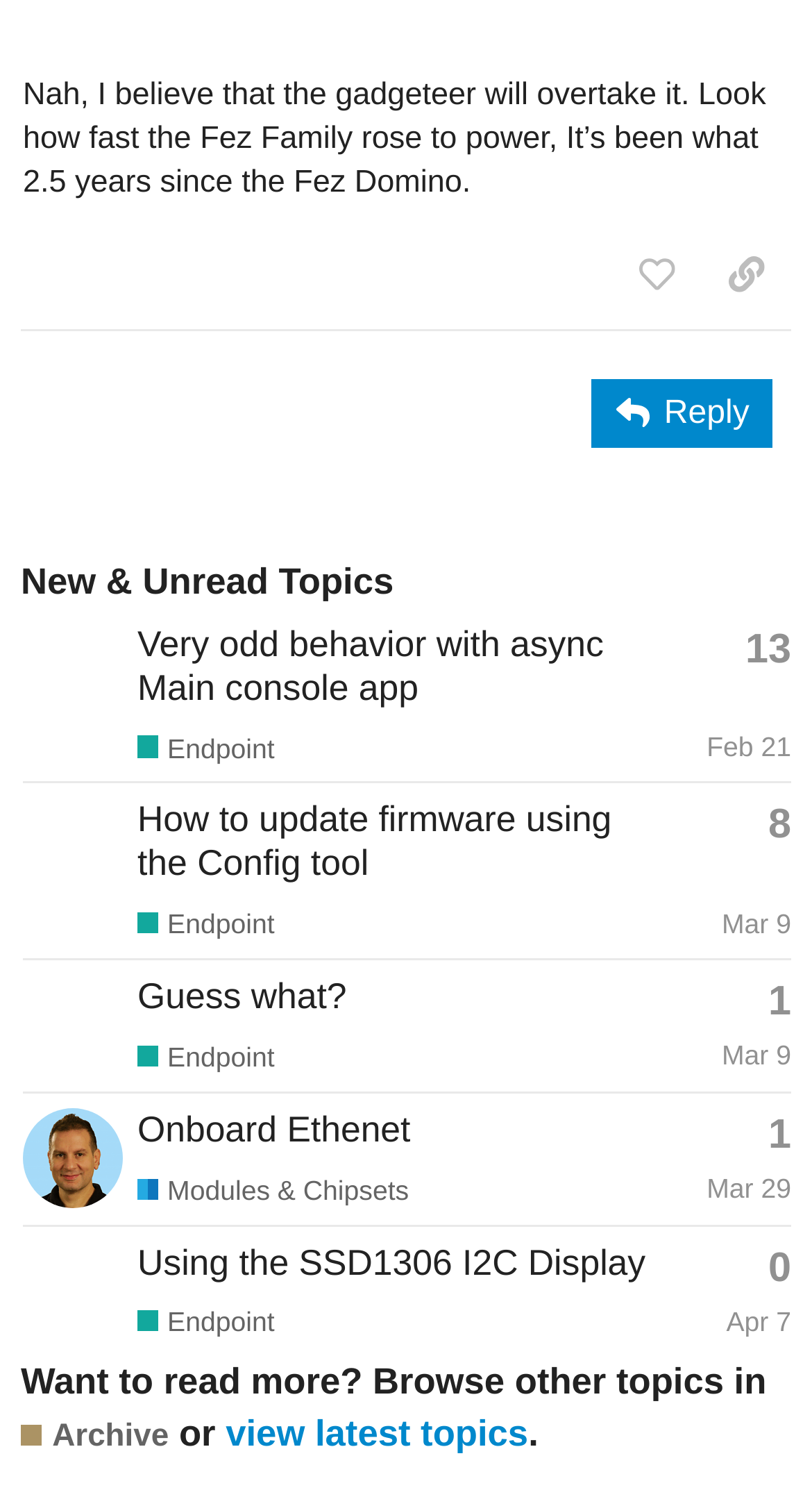Find the bounding box of the UI element described as: "0". The bounding box coordinates should be given as four float values between 0 and 1, i.e., [left, top, right, bottom].

[0.946, 0.829, 0.974, 0.857]